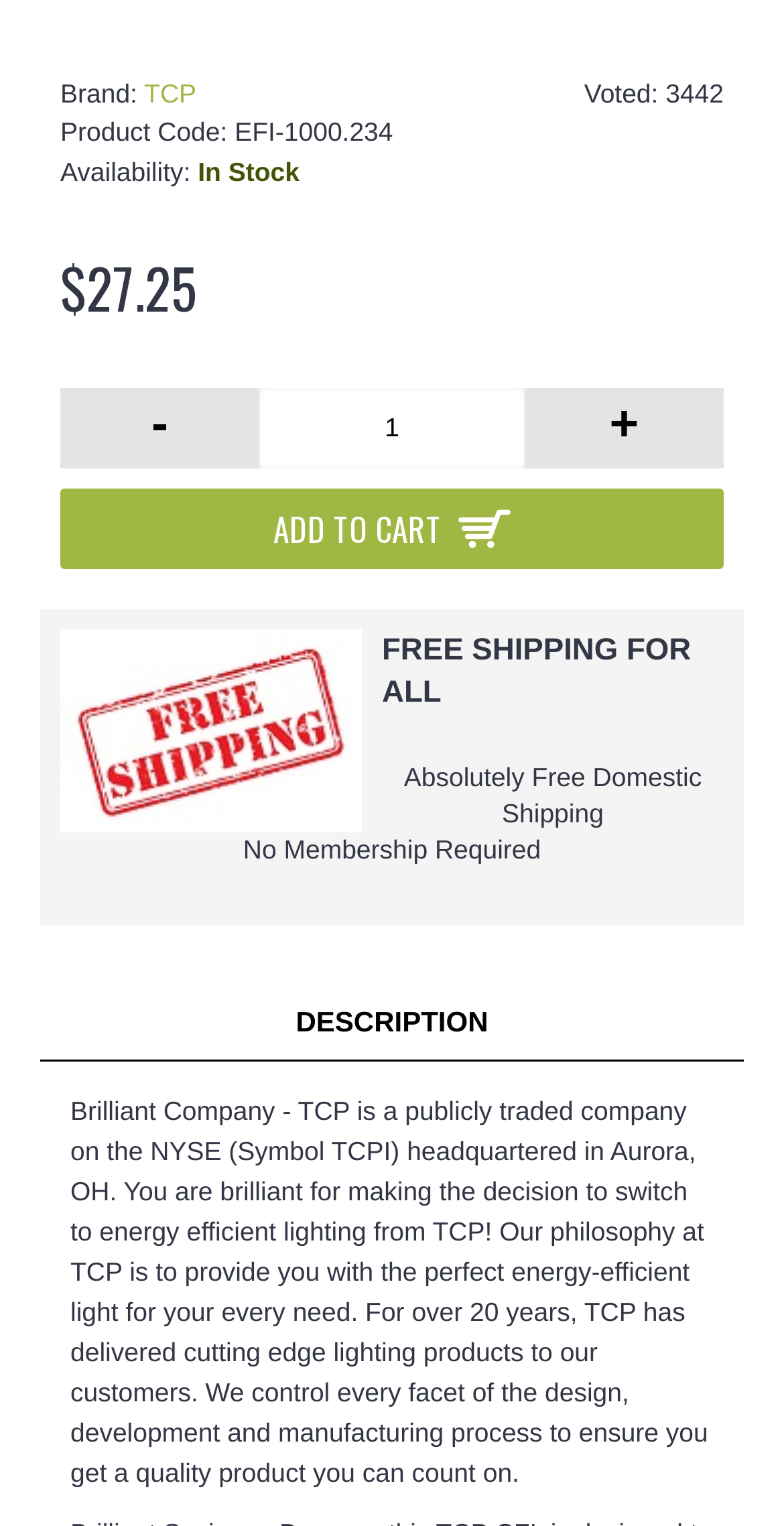Based on the image, provide a detailed and complete answer to the question: 
What is the company's philosophy?

I found the company's philosophy by reading the description which states 'Our philosophy at TCP is to provide you with the perfect energy-efficient light for your every need'.